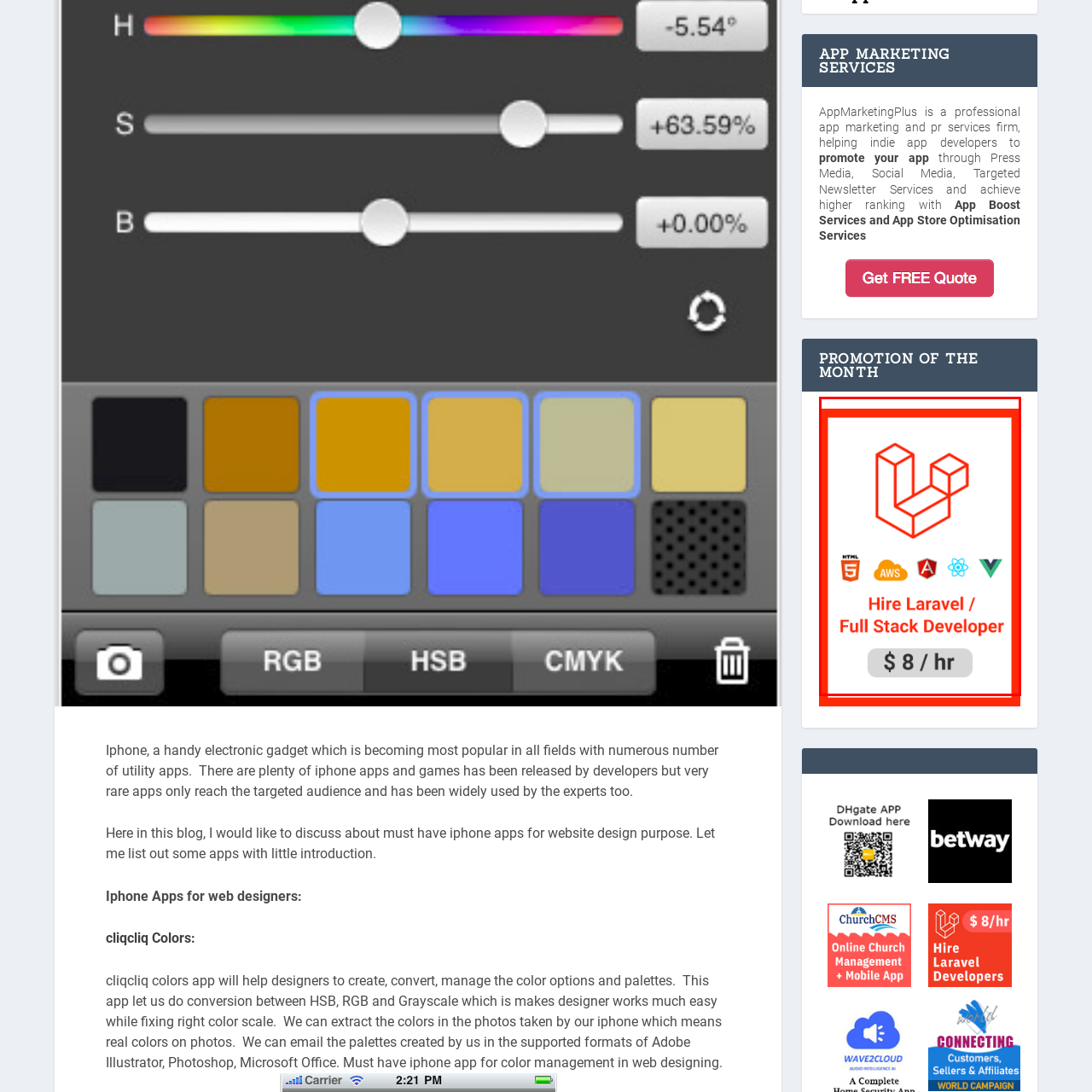Look closely at the part of the image inside the red bounding box, then respond in a word or phrase: What is the focus of the design?

Laravel